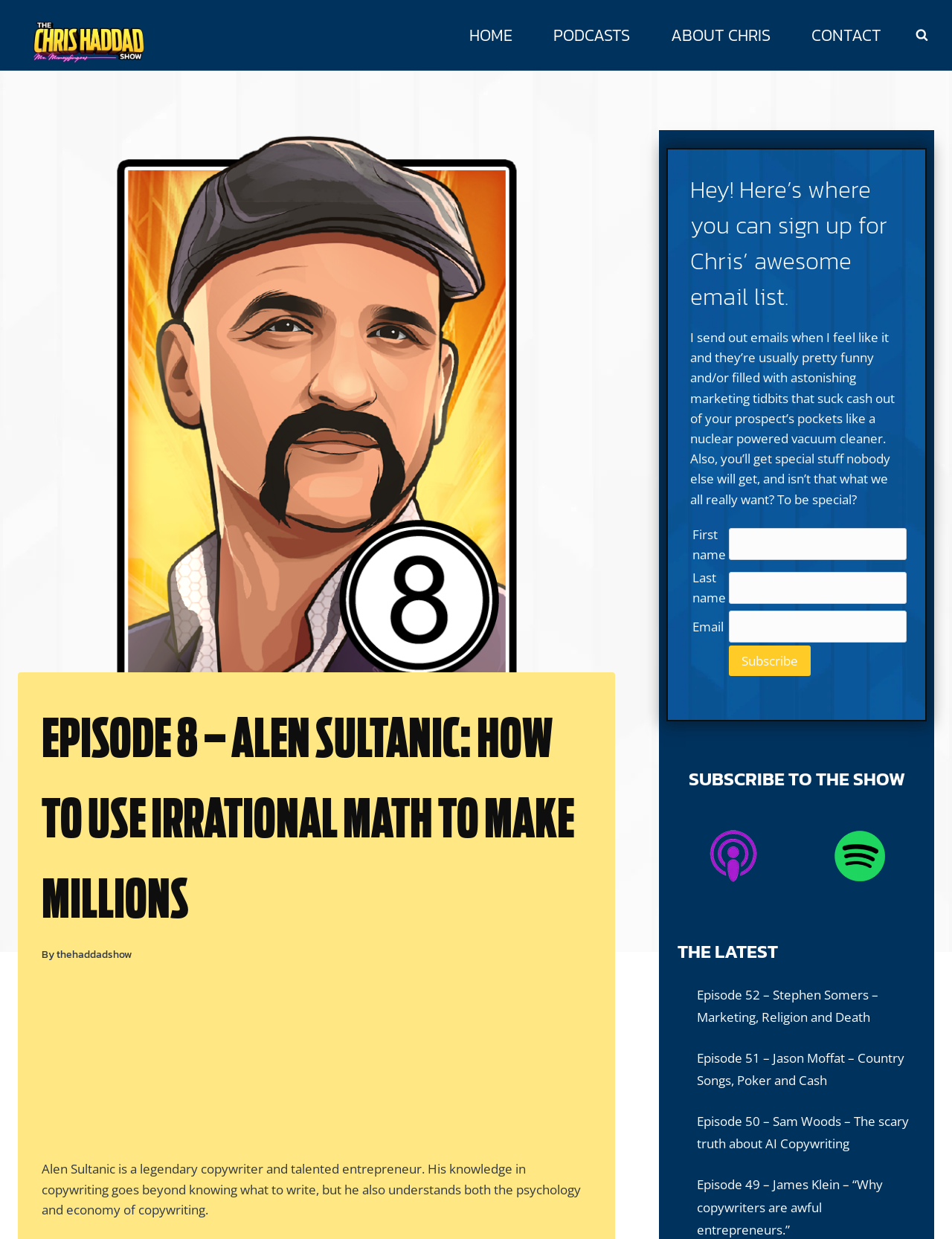Give a one-word or phrase response to the following question: Who is the guest in Episode 8?

Alen Sultanic